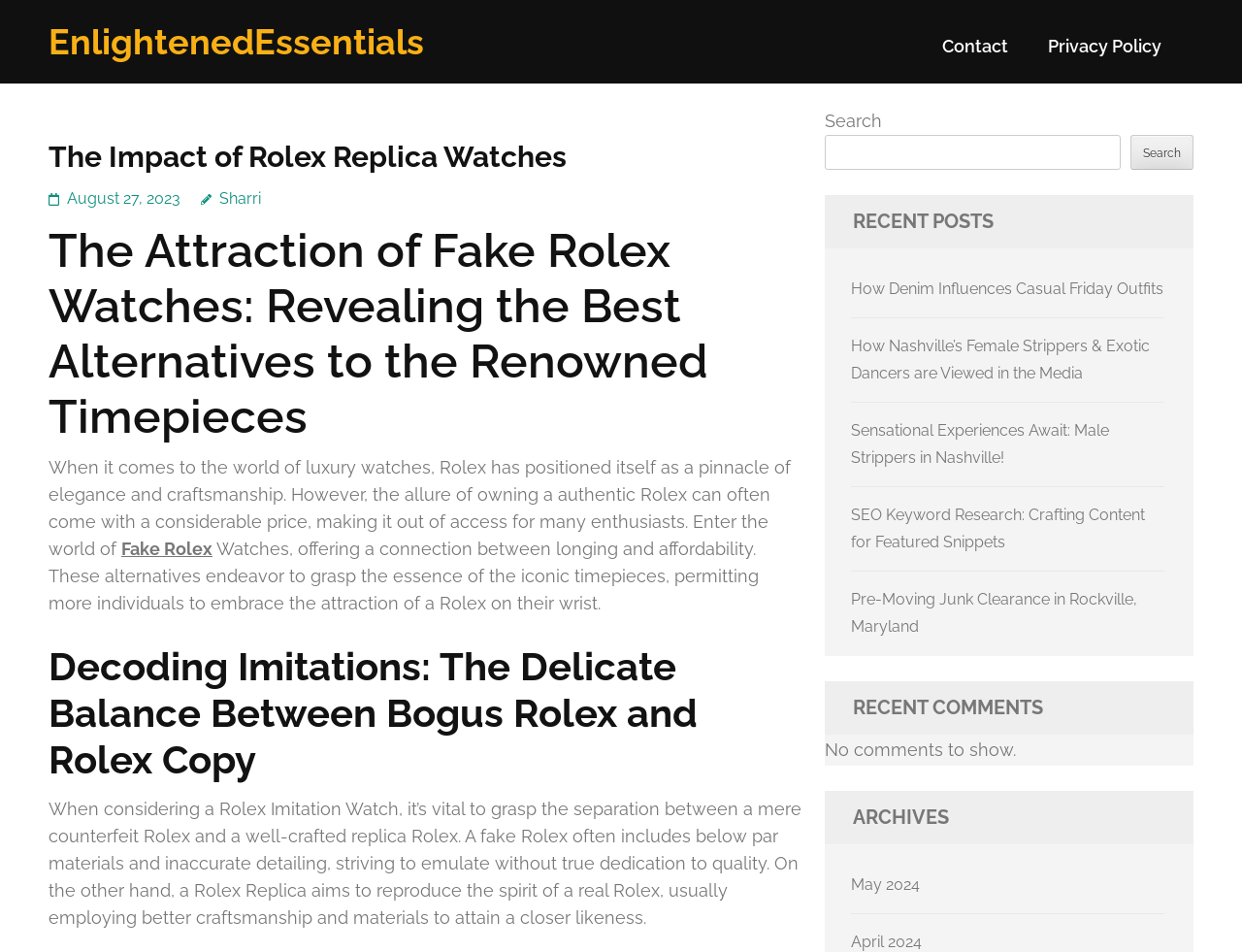Locate the bounding box coordinates of the clickable part needed for the task: "Visit the Clark County website for more farm history".

None